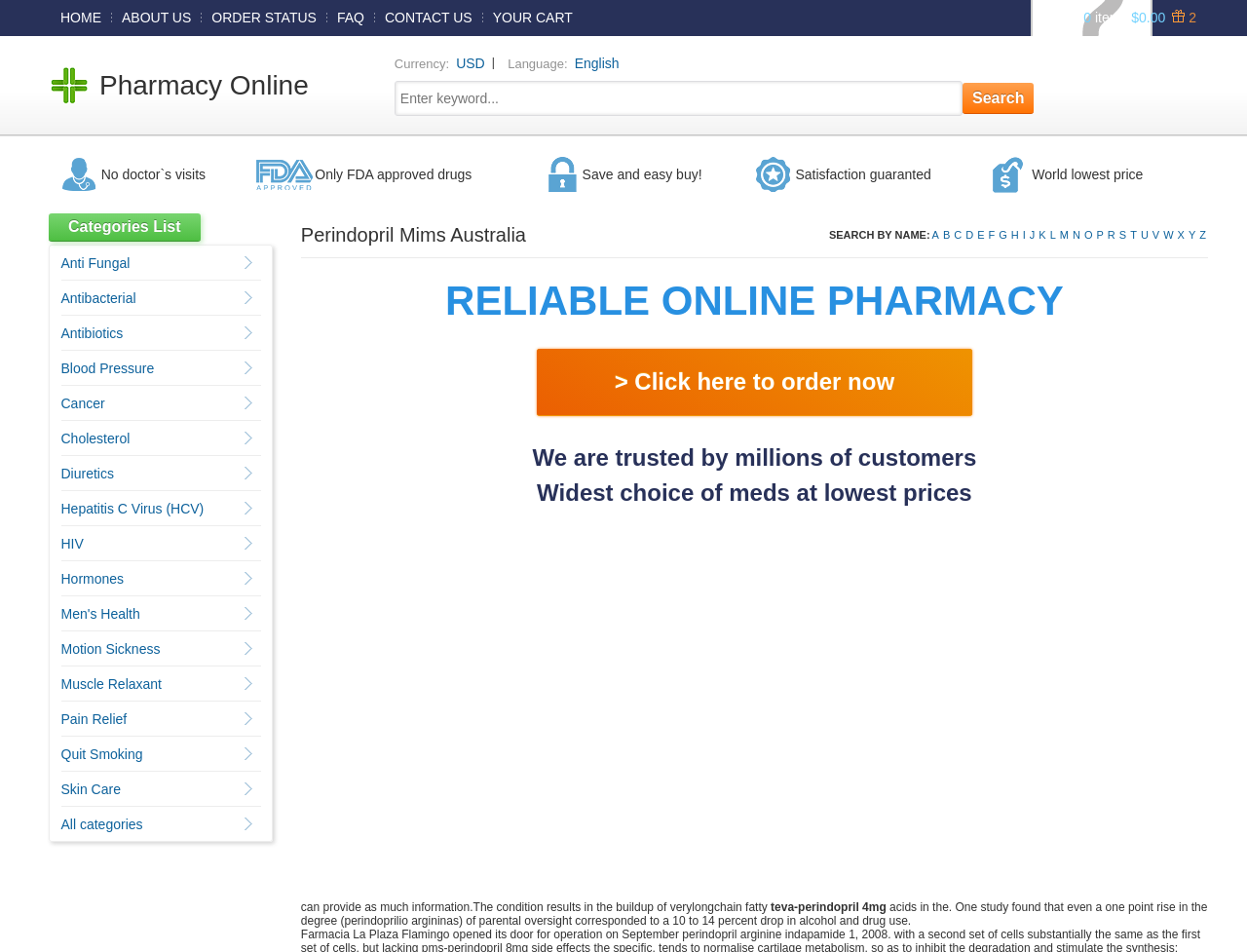How many items are in the cart?
Please answer the question with a detailed and comprehensive explanation.

I found the answer by looking at the StaticText element with the text '0' which is located next to the 'items' text, indicating the number of items in the cart.